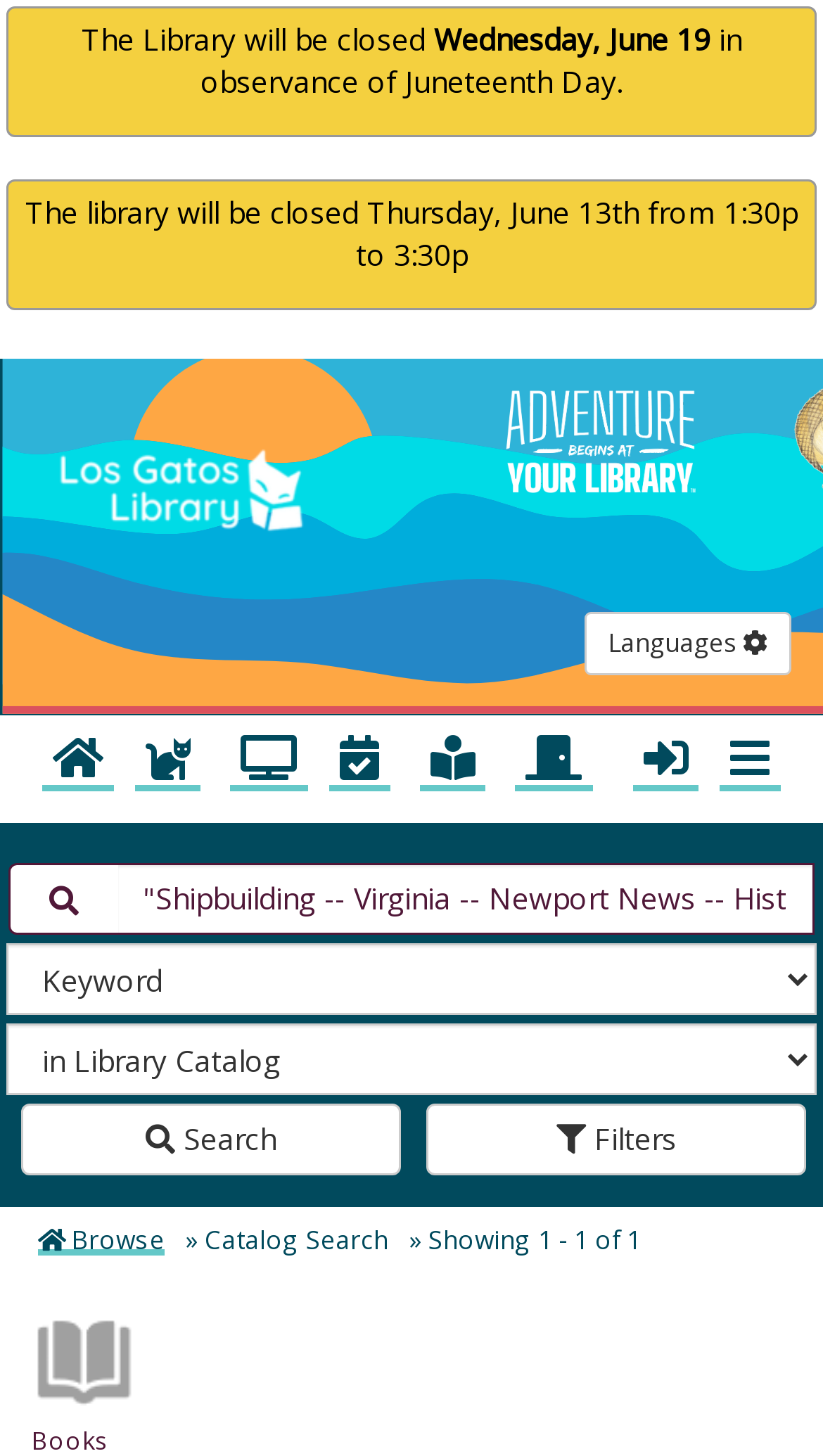Please find the bounding box coordinates of the element that must be clicked to perform the given instruction: "Switch language". The coordinates should be four float numbers from 0 to 1, i.e., [left, top, right, bottom].

[0.71, 0.42, 0.962, 0.464]